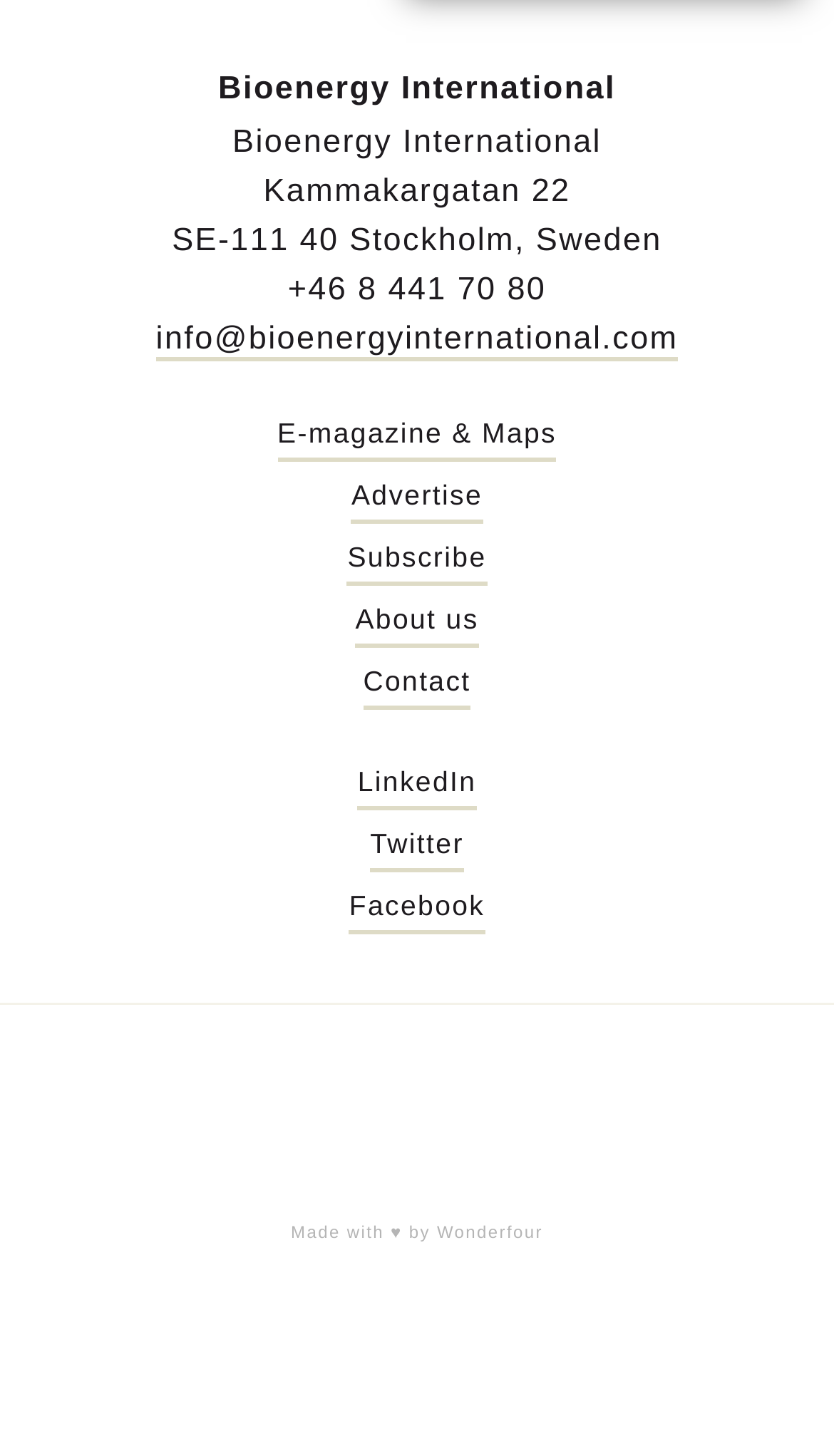What is the phone number of the company?
Please look at the screenshot and answer using one word or phrase.

+46 8 441 70 80